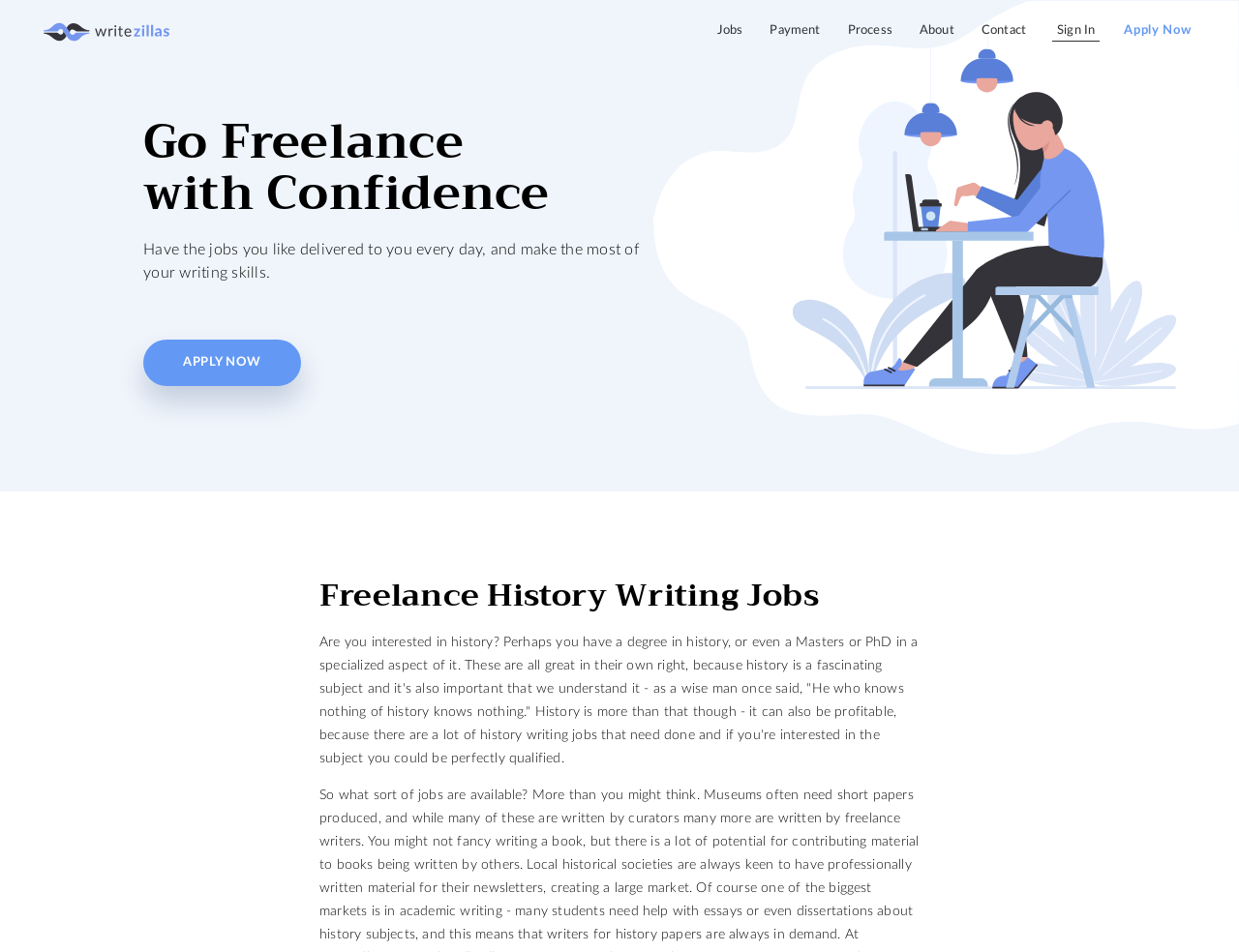What is the call-to-action button on the top-right corner?
Provide a detailed answer to the question using information from the image.

The call-to-action button on the top-right corner of the webpage is 'Apply Now', which is a prominent button that encourages users to take action.